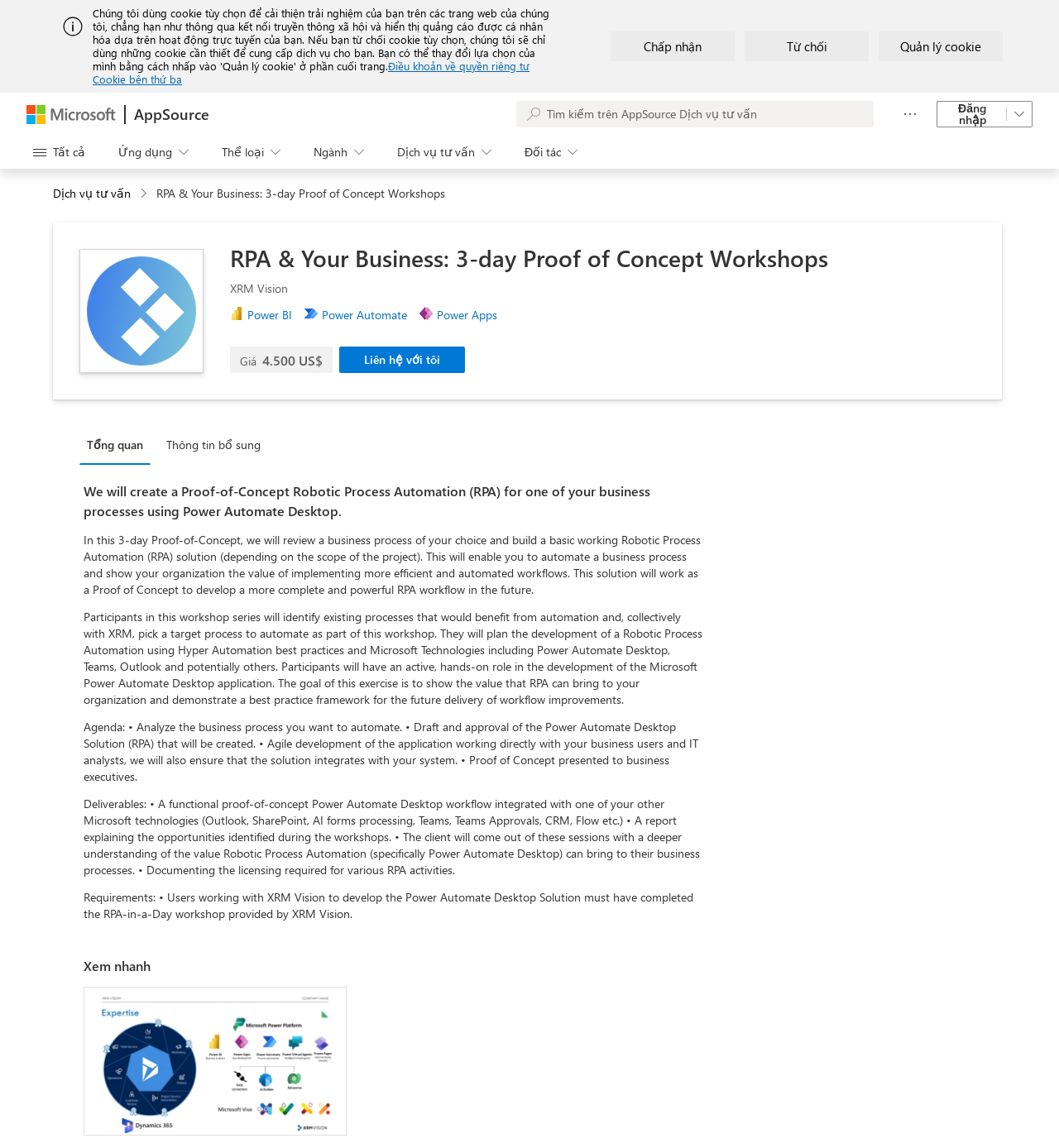Locate the bounding box coordinates of the region to be clicked to comply with the following instruction: "Search on AppSource". The coordinates must be four float numbers between 0 and 1, in the form [left, top, right, bottom].

[0.488, 0.088, 0.825, 0.111]